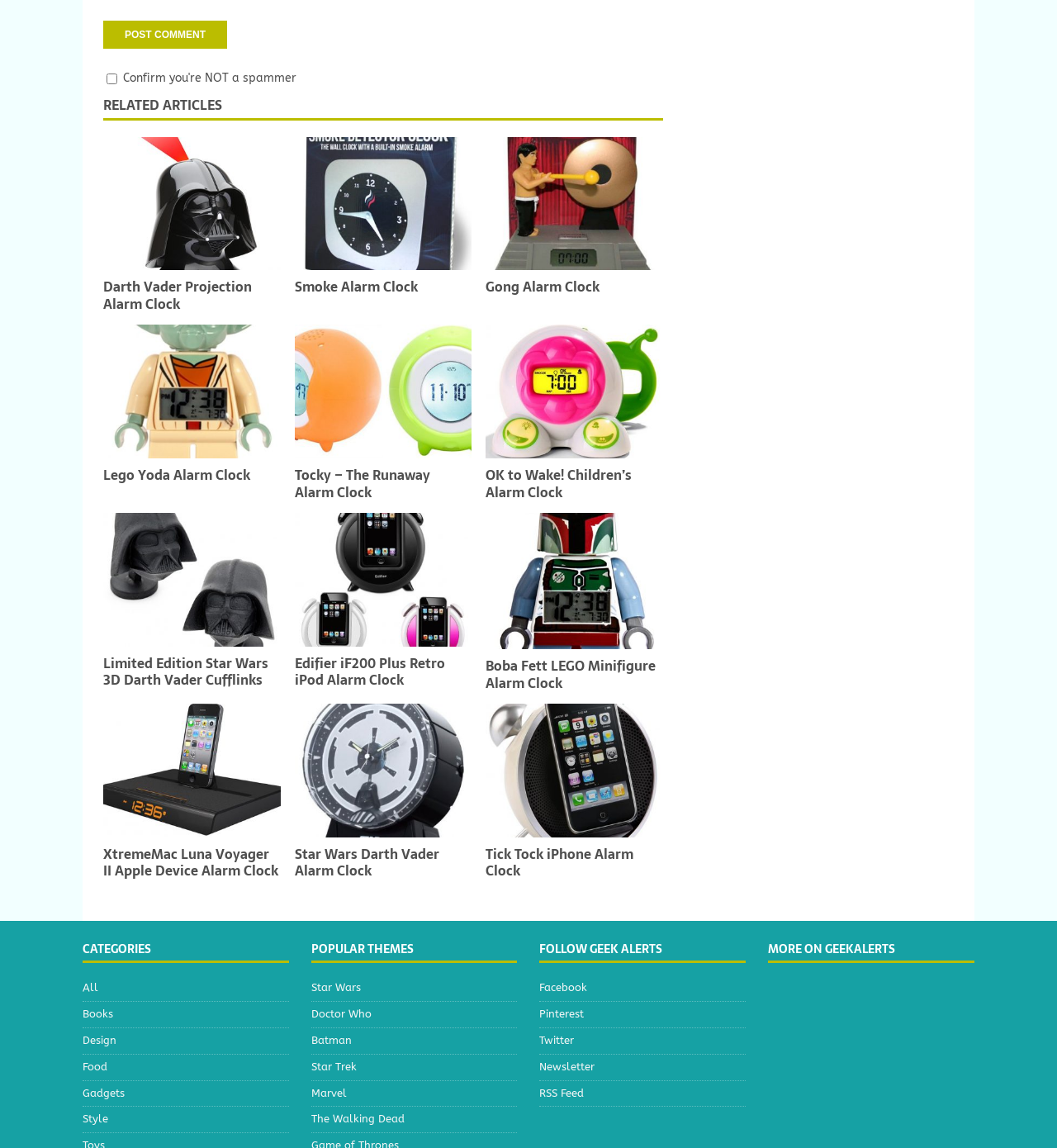Please identify the bounding box coordinates of the region to click in order to complete the task: "Read the article about Tick Tock iPhone Alarm Clock". The coordinates must be four float numbers between 0 and 1, specified as [left, top, right, bottom].

[0.46, 0.613, 0.627, 0.729]